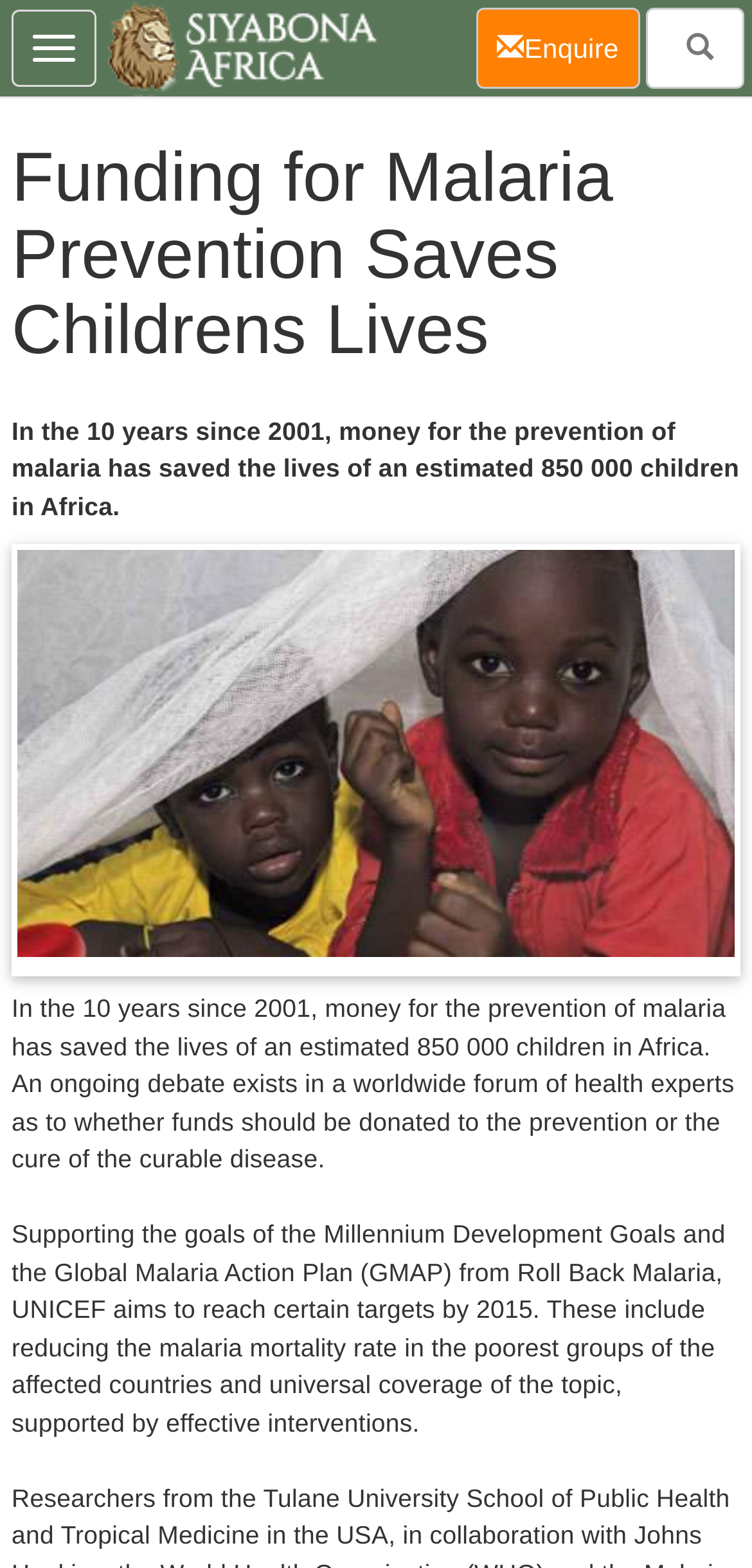Create an in-depth description of the webpage, covering main sections.

The webpage is about Kruger Park News, specifically focusing on the topic of funding for malaria prevention. At the top of the page, there is a heading that reads "Funding for Malaria Prevention Saves Childrens Lives". Below the heading, there is a paragraph of text that provides more information on the topic, stating that funding for malaria prevention has saved the lives of an estimated 850,000 children in Africa over the past 10 years.

To the right of the paragraph, there is an image that takes up a significant portion of the page. Below the image, there is another paragraph of text that continues to discuss the topic of malaria prevention, including the ongoing debate among health experts on whether funds should be donated to prevention or cure.

Further down the page, there is a third paragraph of text that discusses the goals of UNICEF in relation to malaria prevention, including reducing the malaria mortality rate and achieving universal coverage of effective interventions.

At the very top of the page, there is a button labeled "Toggle navigation" that controls the navigation bar. To the right of the button, there are three links: "home", "Enquire", and an unnamed link. The "home" link has an accompanying image.